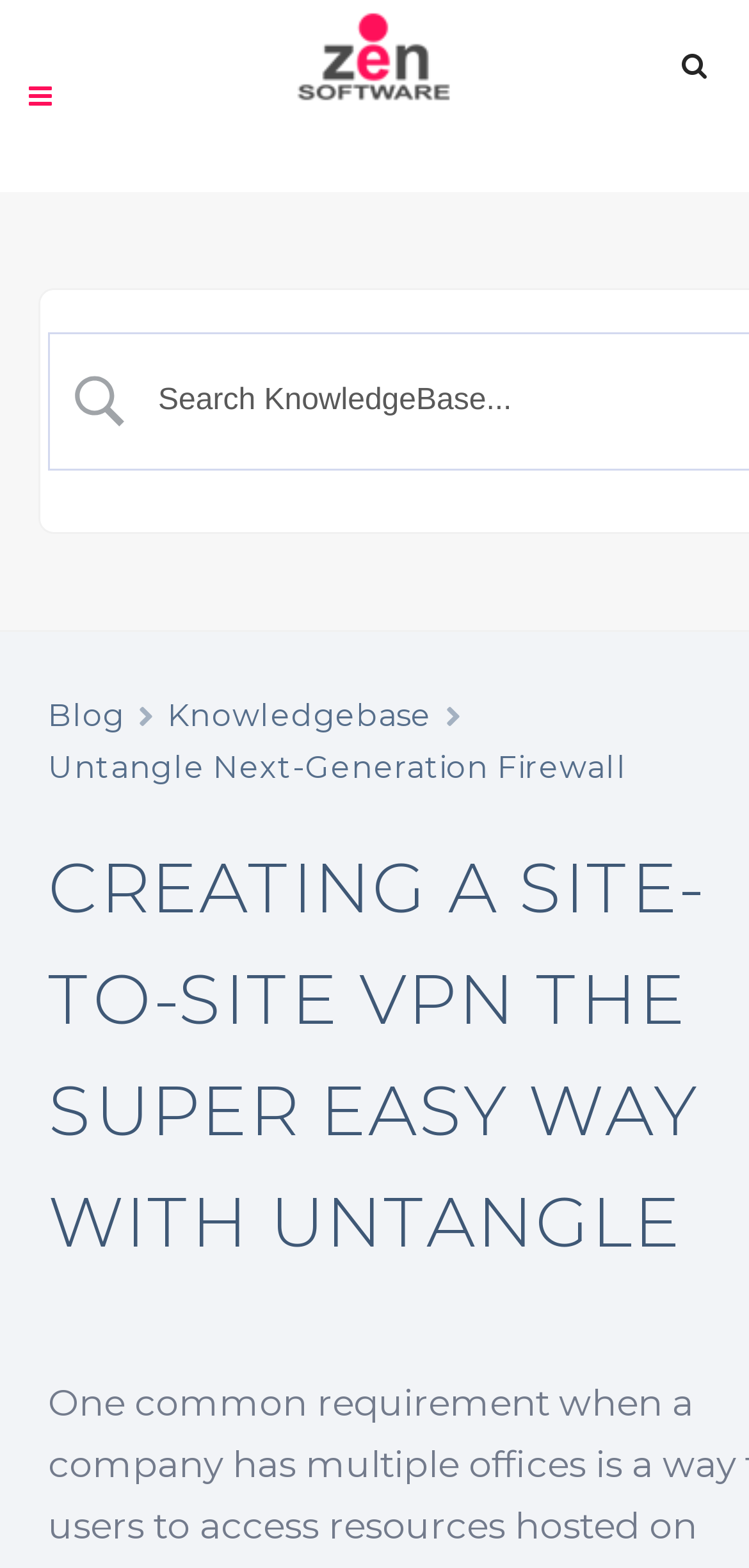Please reply to the following question with a single word or a short phrase:
What is the icon next to the search textbox?

Magnifying glass